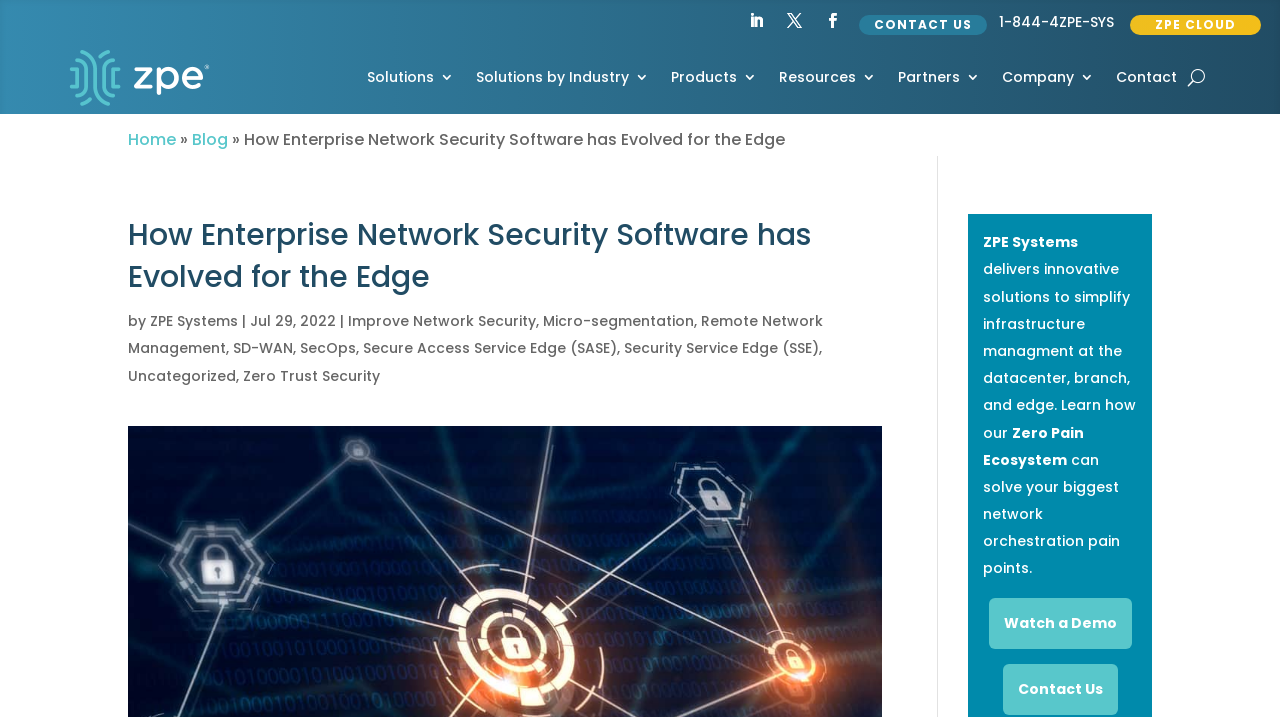What is the topic of the current blog post?
Please elaborate on the answer to the question with detailed information.

The topic of the current blog post can be determined by reading the heading 'How Enterprise Network Security Software has Evolved for the Edge'. This heading is located near the top of the webpage and indicates the topic of the current blog post.